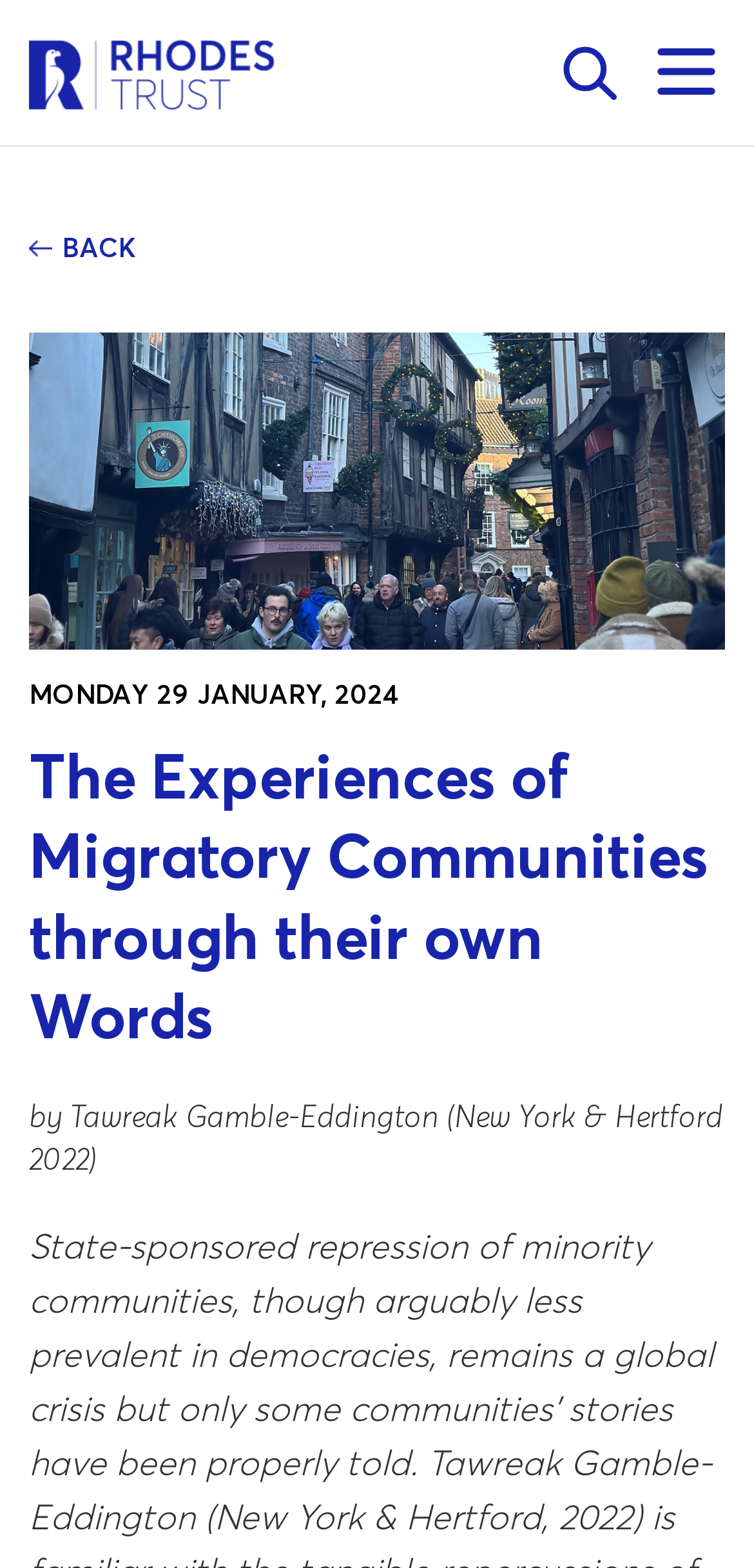Using the element description Rhodes Trust, predict the bounding box coordinates for the UI element. Provide the coordinates in (top-left x, top-left y, bottom-right x, bottom-right y) format with values ranging from 0 to 1.

[0.038, 0.025, 0.364, 0.07]